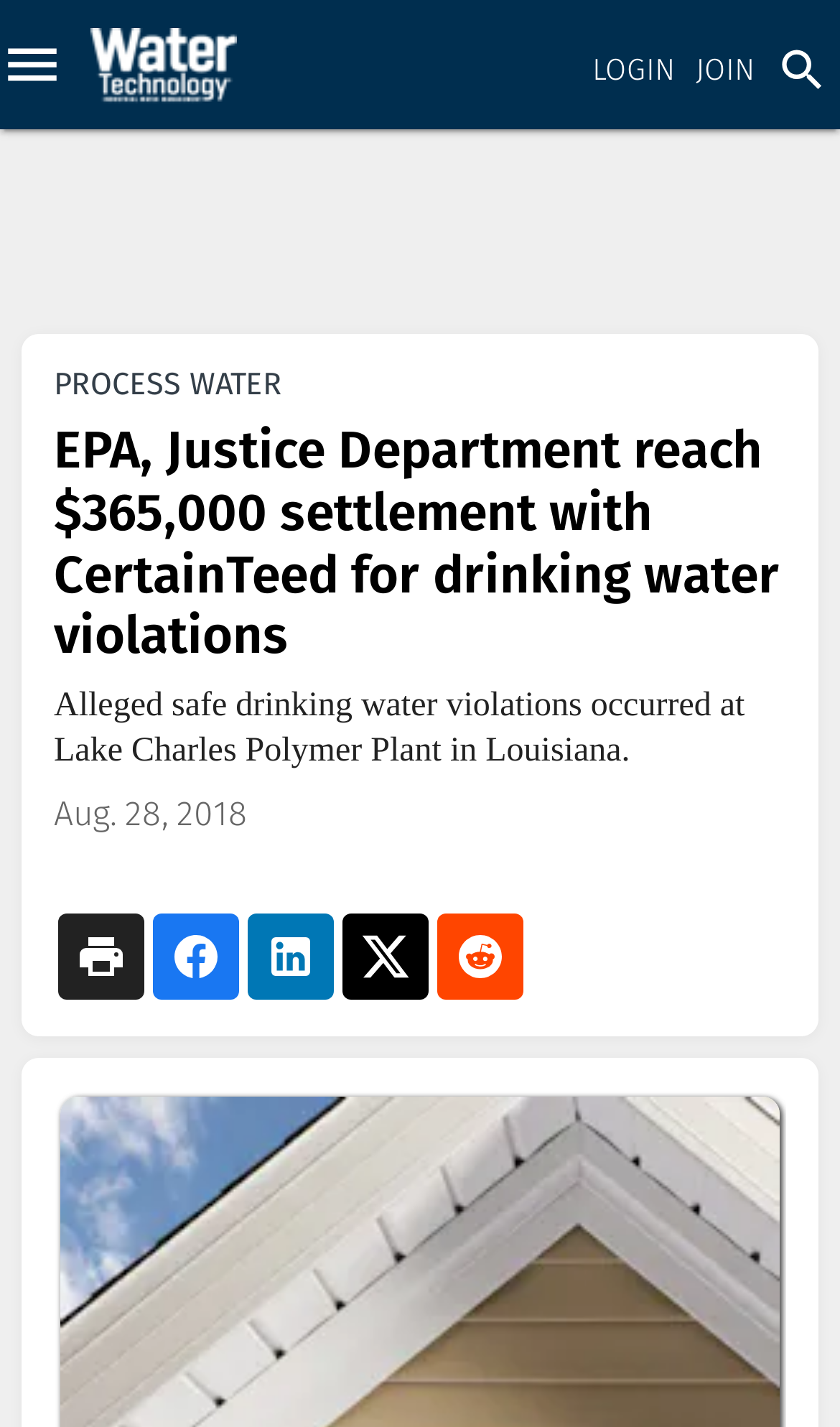What is the settlement amount mentioned in the article?
Provide a thorough and detailed answer to the question.

I found a heading element on the webpage with the text 'EPA, Justice Department reach $365,000 settlement with CertainTeed for drinking water violations', which mentions the settlement amount.